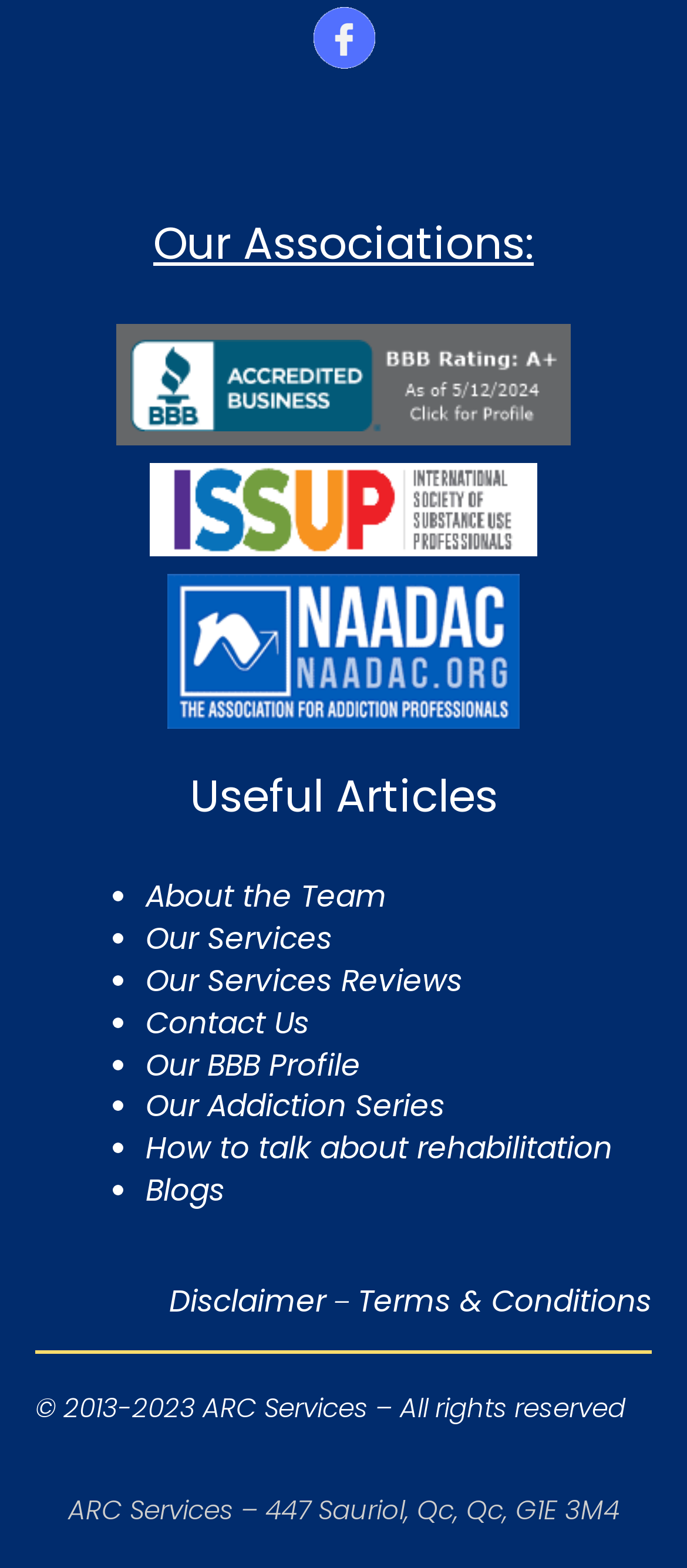Provide a one-word or brief phrase answer to the question:
What is the last item in the list of useful articles?

Blogs